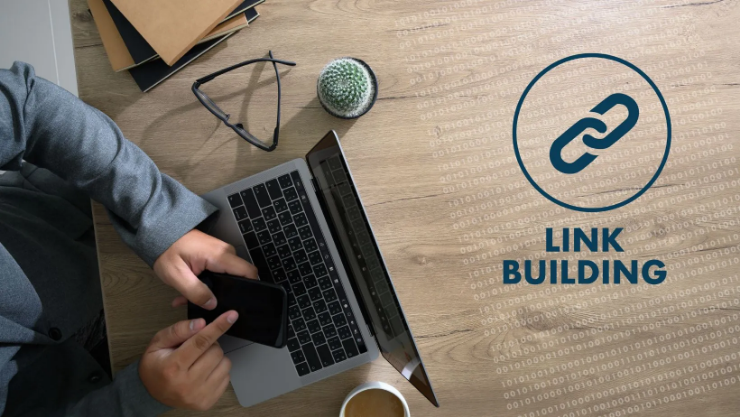Refer to the screenshot and answer the following question in detail:
What is the object on the table with the coffee cup?

The object on the table with the coffee cup is a pair of stylish eyeglasses, which adds to the overall ambiance of a productive and organized workspace, conducive to creative and analytical thinking.